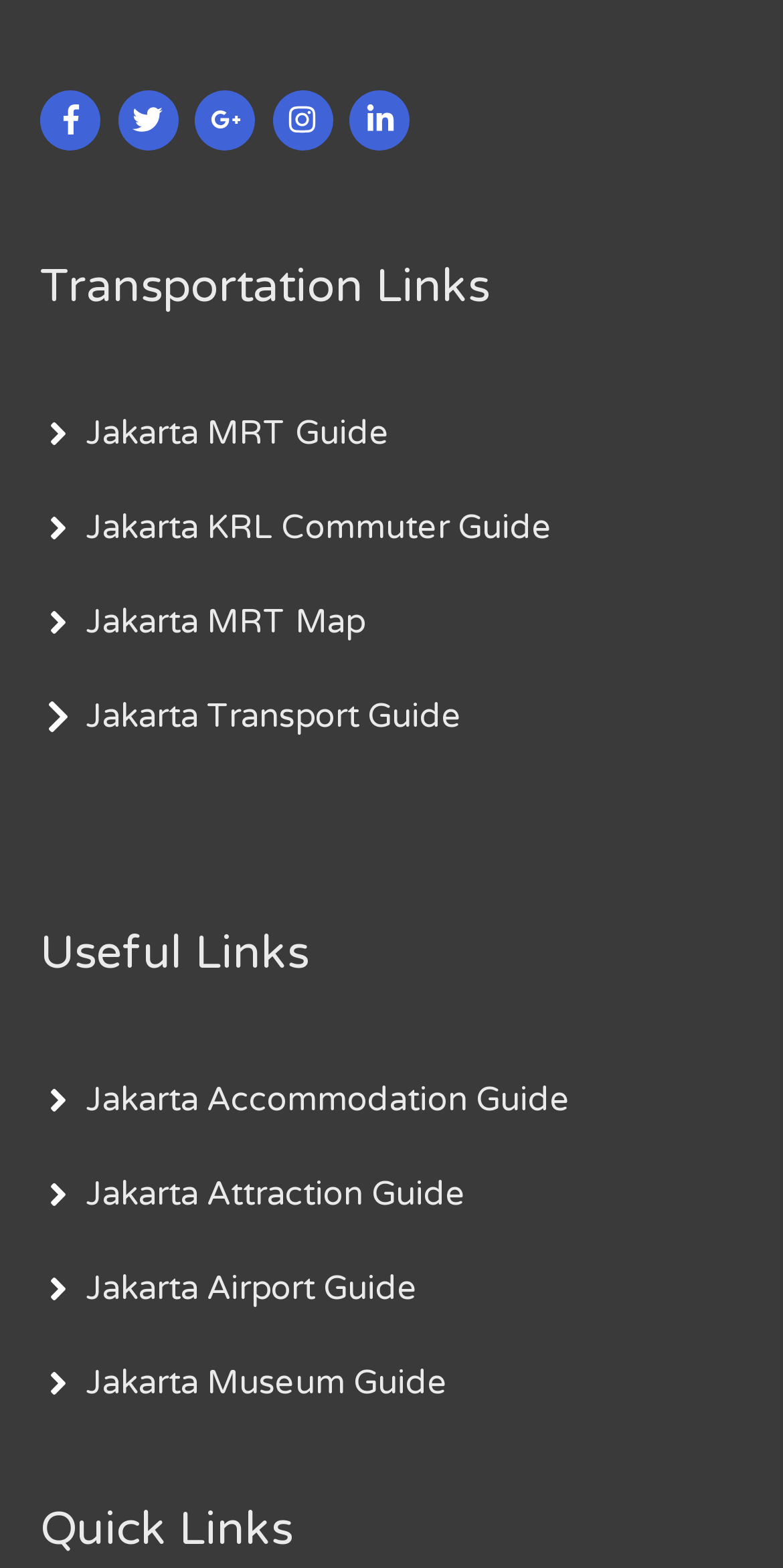Use a single word or phrase to answer this question: 
What is the last accommodation link?

Jakarta Museum Guide